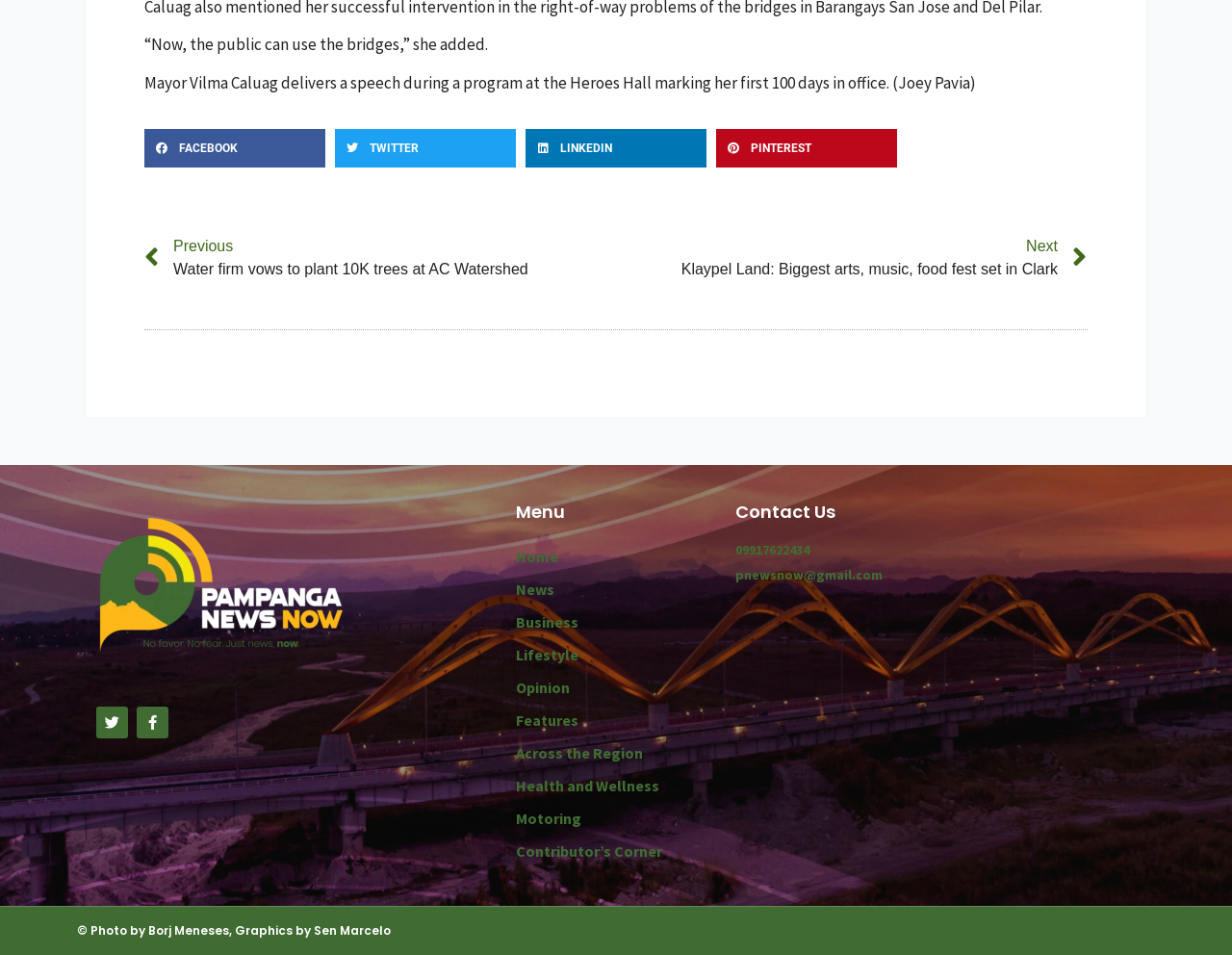Look at the image and answer the question in detail:
What is the contact number provided?

The contact number is provided in the StaticText element with the text '09917622434' under the 'Contact Us' heading.